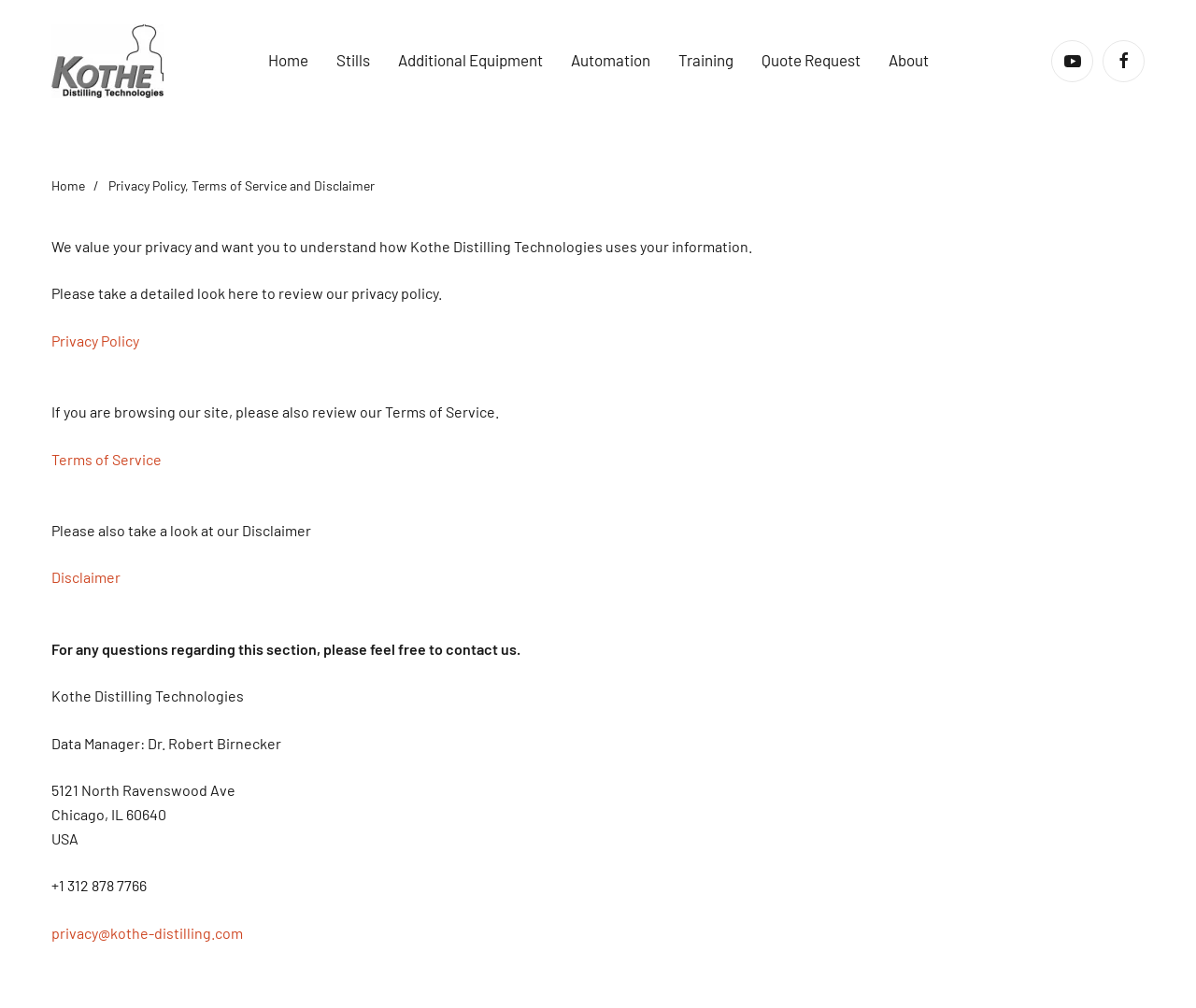Based on the element description, predict the bounding box coordinates (top-left x, top-left y, bottom-right x, bottom-right y) for the UI element in the screenshot: Terms of Service

[0.043, 0.446, 0.135, 0.464]